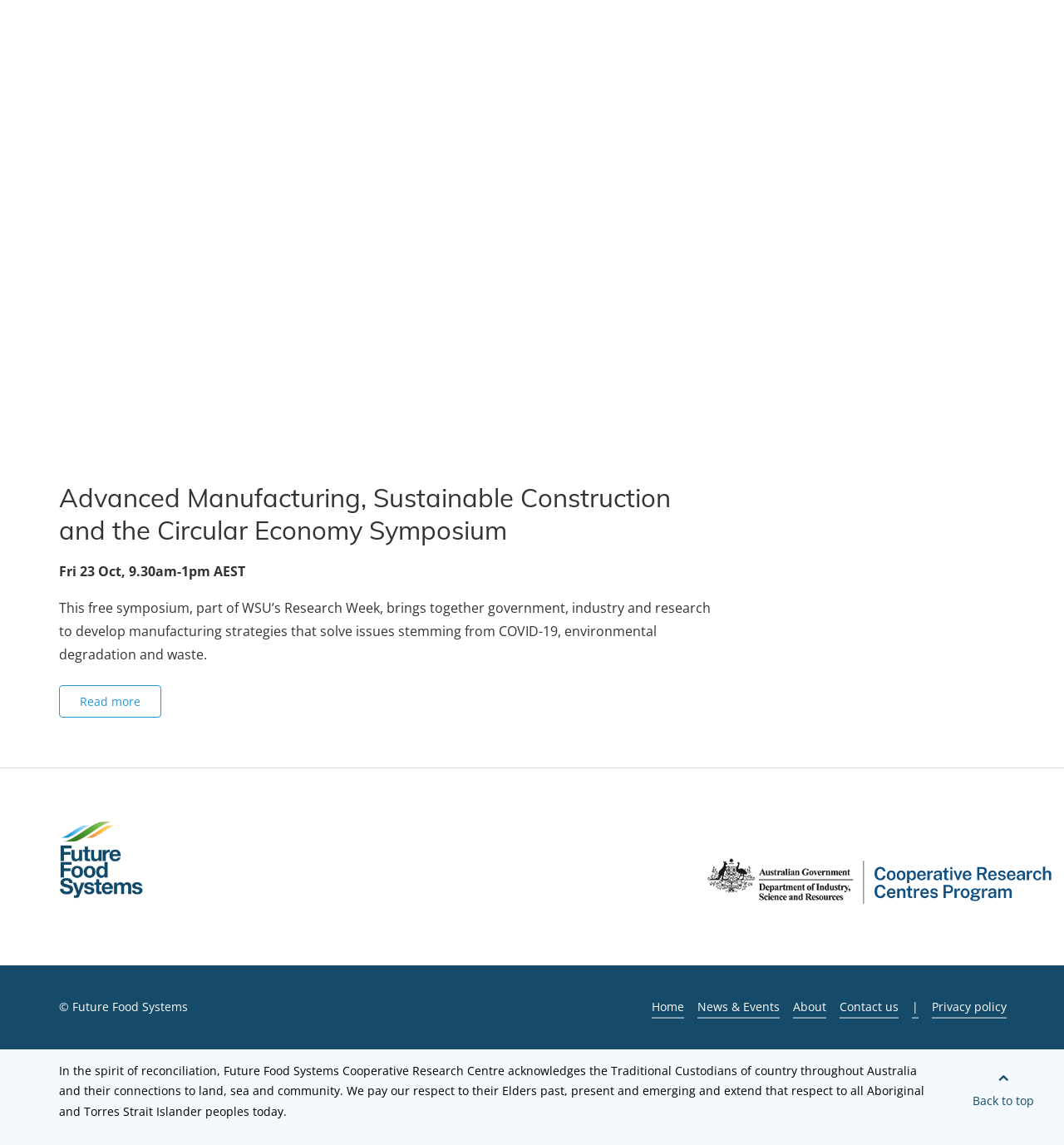Please determine the bounding box coordinates of the element to click on in order to accomplish the following task: "Read more about the symposium". Ensure the coordinates are four float numbers ranging from 0 to 1, i.e., [left, top, right, bottom].

[0.055, 0.599, 0.152, 0.627]